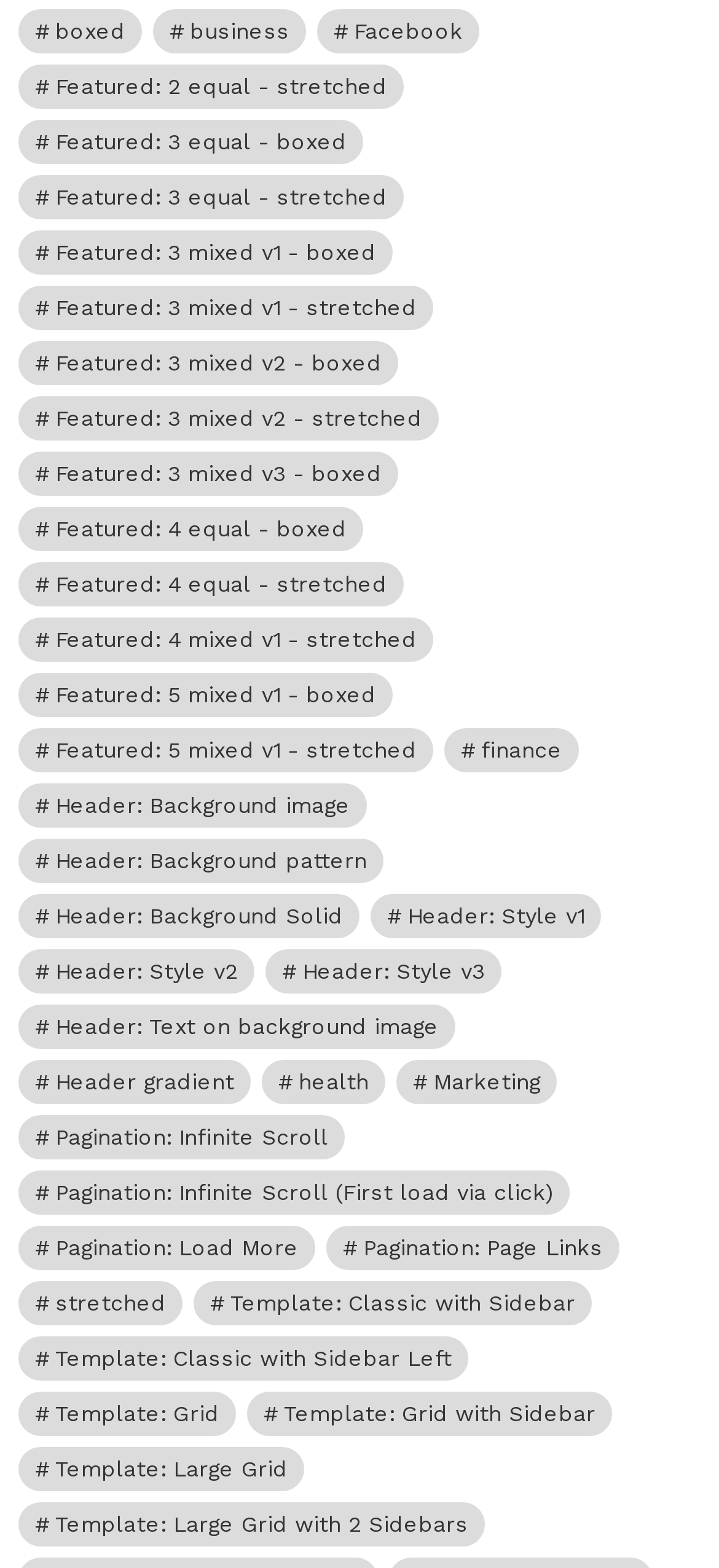Find the bounding box coordinates of the clickable region needed to perform the following instruction: "learn about retirement planning". The coordinates should be provided as four float numbers between 0 and 1, i.e., [left, top, right, bottom].

None